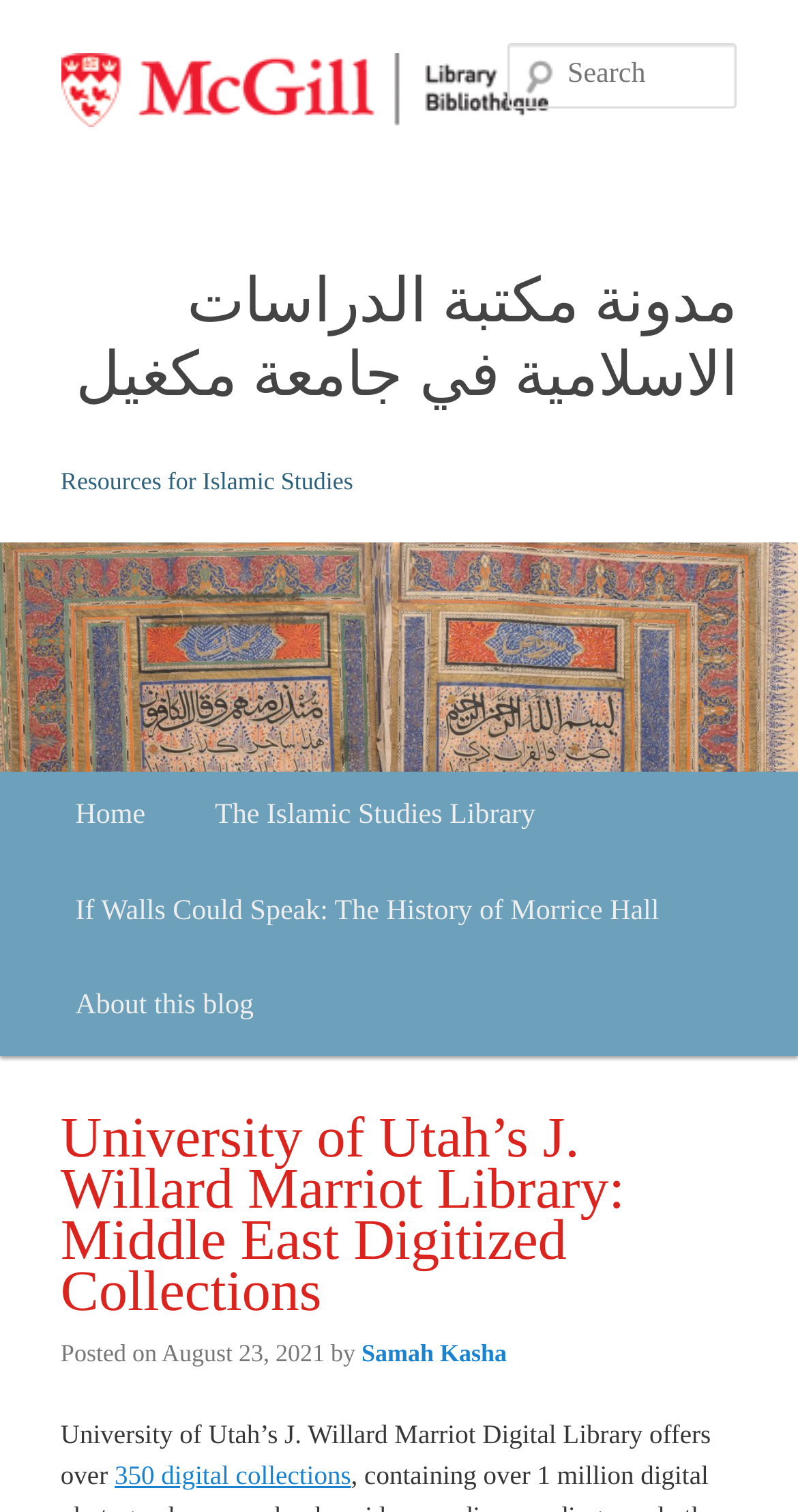Respond to the following query with just one word or a short phrase: 
What is the date of the latest article?

August 23, 2021